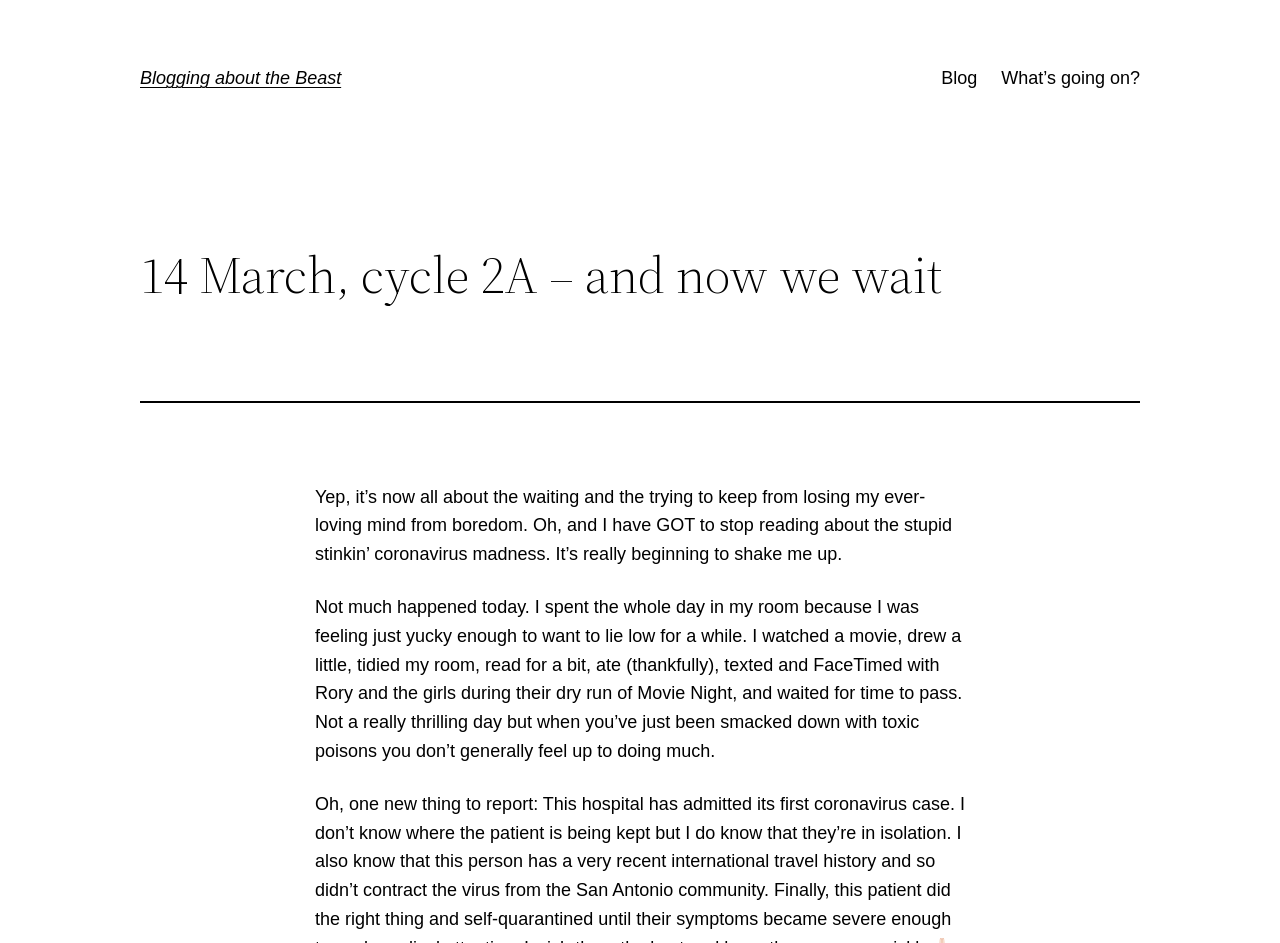Please provide a short answer using a single word or phrase for the question:
What is the author's emotional state?

Anxious